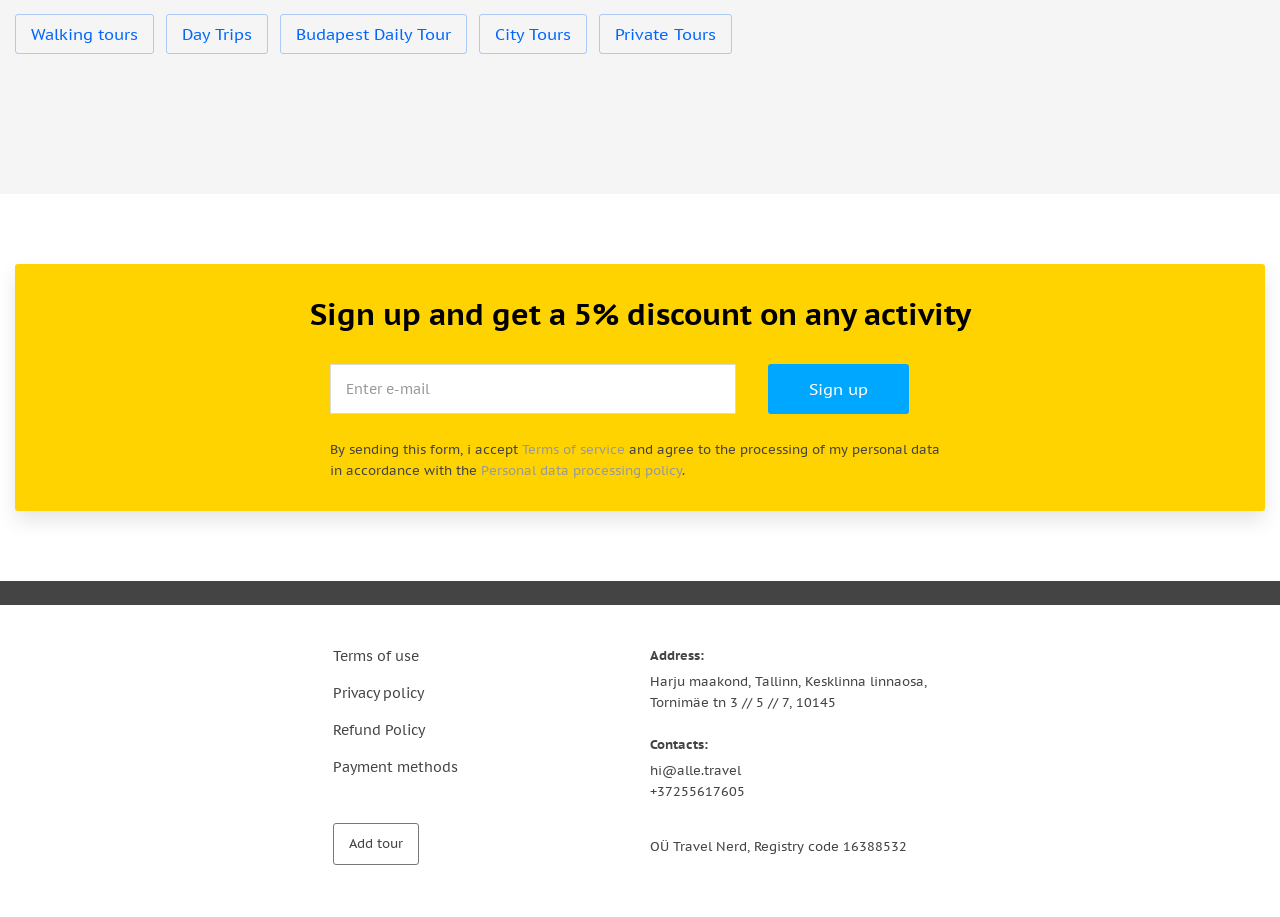Using the element description: "Personal data processing policy", determine the bounding box coordinates for the specified UI element. The coordinates should be four float numbers between 0 and 1, [left, top, right, bottom].

[0.376, 0.504, 0.533, 0.523]